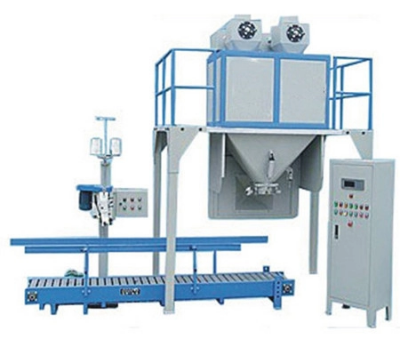What is the control panel equipped with?
Respond to the question with a single word or phrase according to the image.

Buttons and indicators